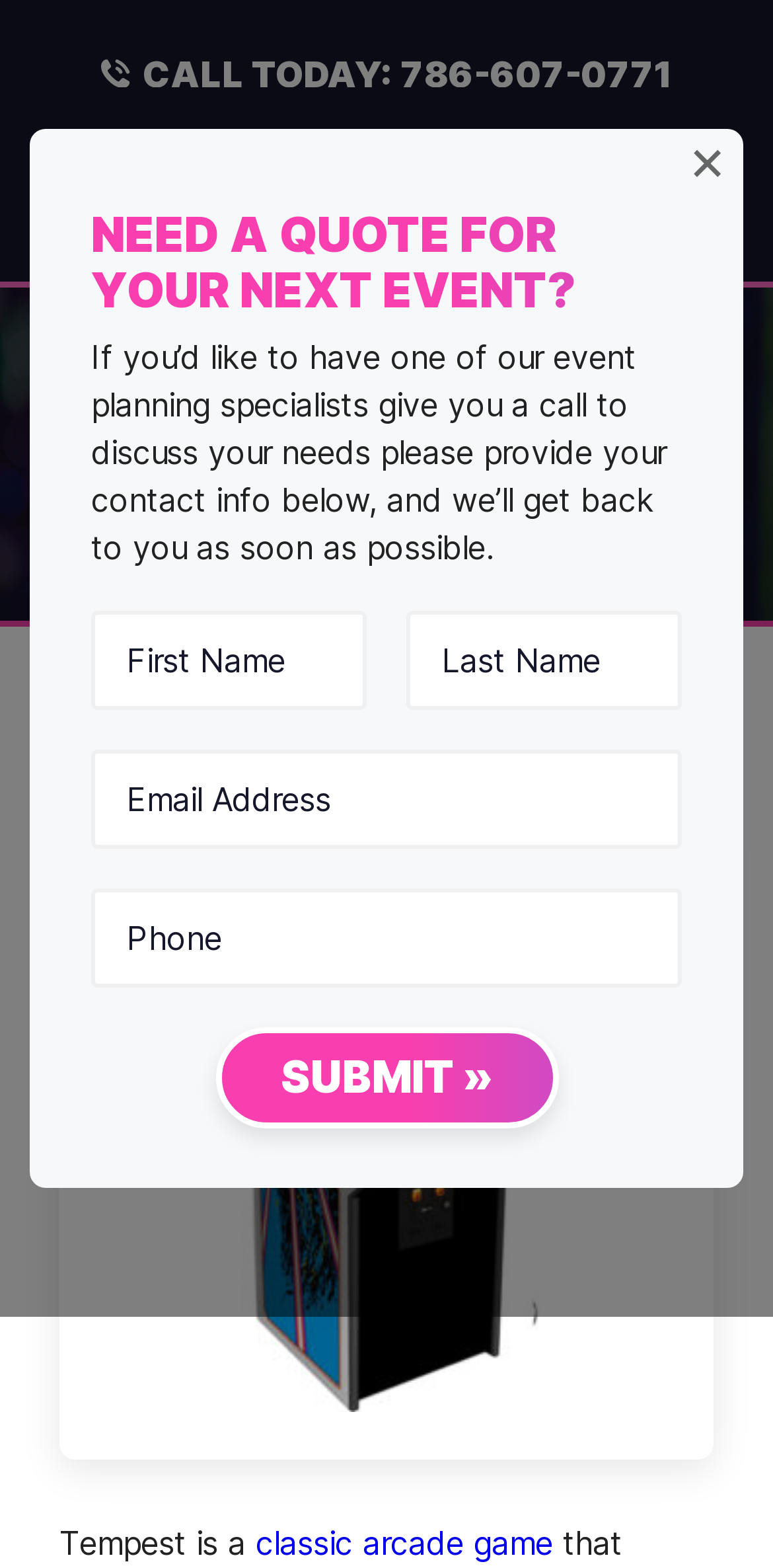What is the company name of the arcade game rental service? Refer to the image and provide a one-word or short phrase answer.

Miami Arcade Rentals